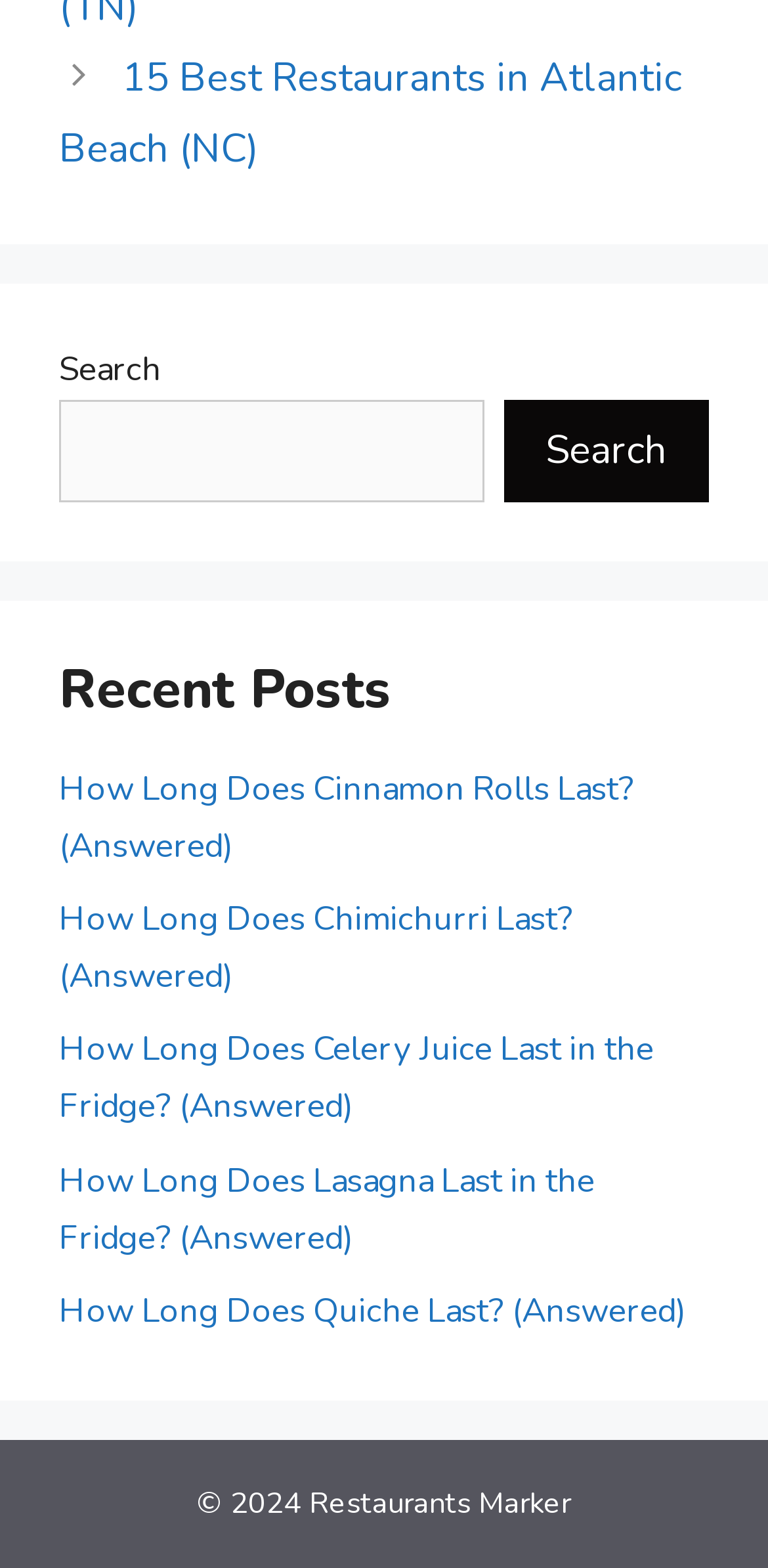Using the provided description: "Search", find the bounding box coordinates of the corresponding UI element. The output should be four float numbers between 0 and 1, in the format [left, top, right, bottom].

[0.656, 0.254, 0.923, 0.32]